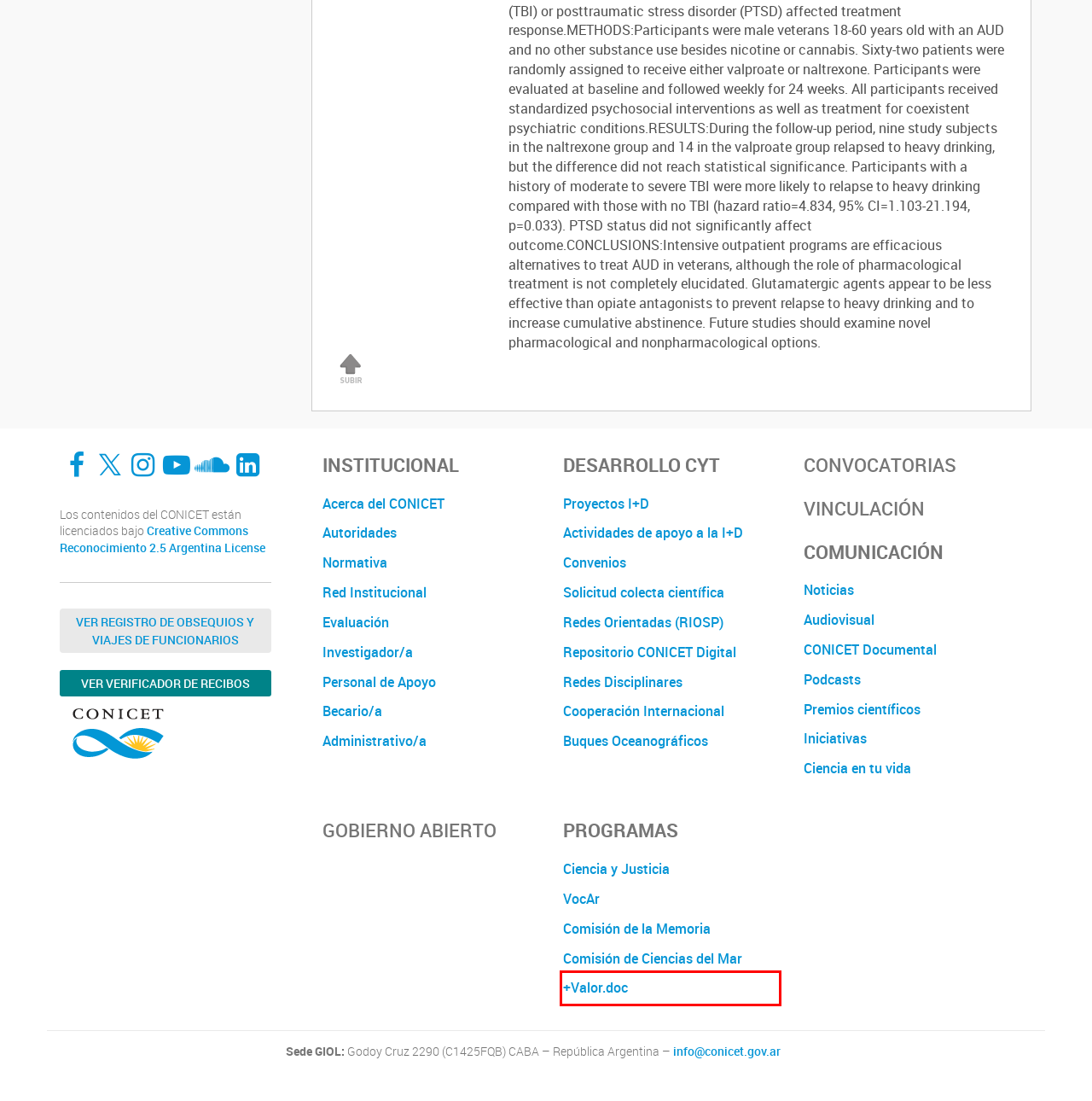Consider the screenshot of a webpage with a red bounding box and select the webpage description that best describes the new page that appears after clicking the element inside the red box. Here are the candidates:
A. CC BY 2.5 AR Deed | Atribución 2.5 Argentina
 | Creative Commons
B. +Valor.doc | +Valor.doc – Sumando Doctores al Desarrollo de la Argentina
C. Registro de obsequios y viajes | Argentina.gob.ar
D. CONICET – Evaluación
E. Iniciativas | CONICET
F. VocAr | CONICET
G. Buques Oceanográficos | CONICET – Proyectos de Investigación
H. Descripción | CONICET

B